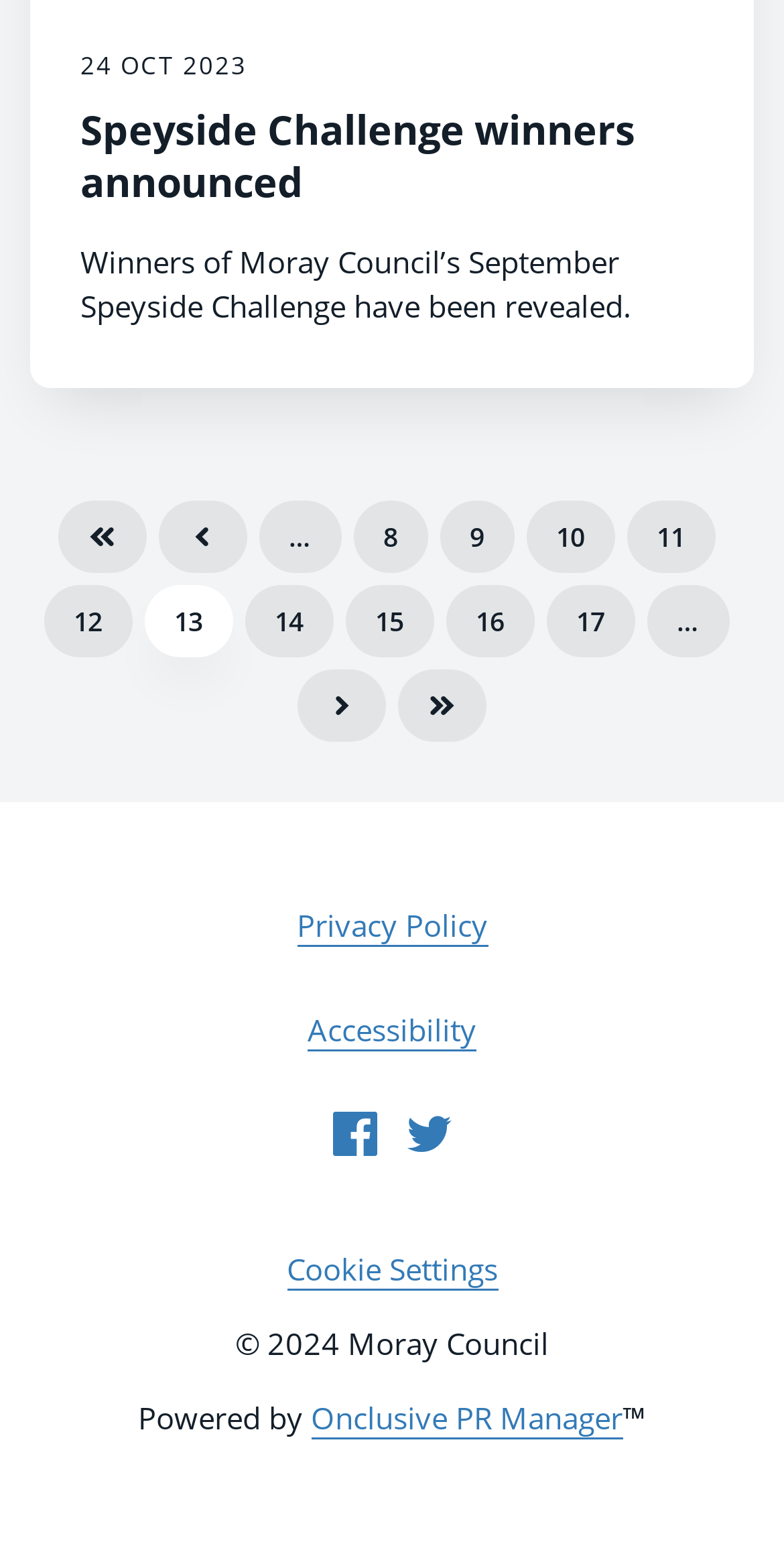Please find the bounding box coordinates of the clickable region needed to complete the following instruction: "View the Speyside Challenge winners announcement". The bounding box coordinates must consist of four float numbers between 0 and 1, i.e., [left, top, right, bottom].

[0.103, 0.066, 0.81, 0.135]